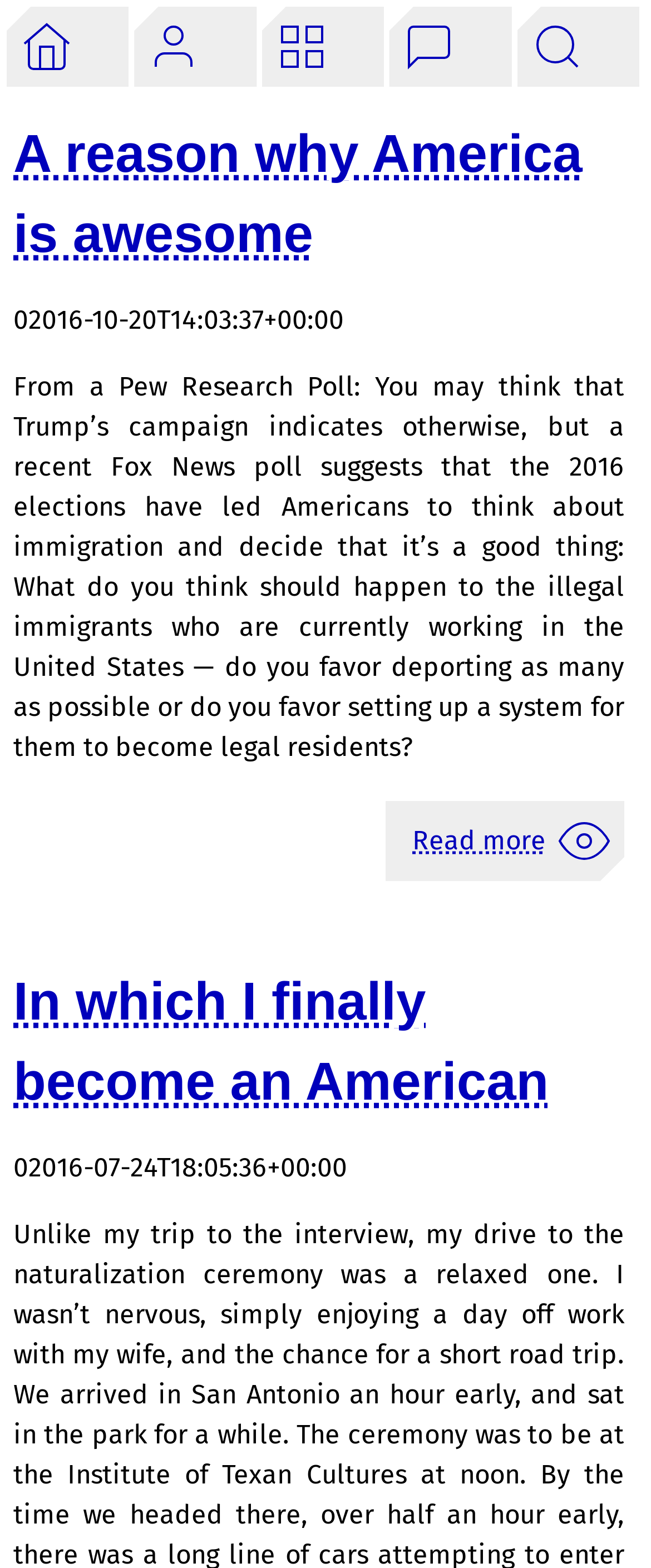Can you show the bounding box coordinates of the region to click on to complete the task described in the instruction: "click the 'Read more' link"?

[0.595, 0.511, 0.959, 0.562]